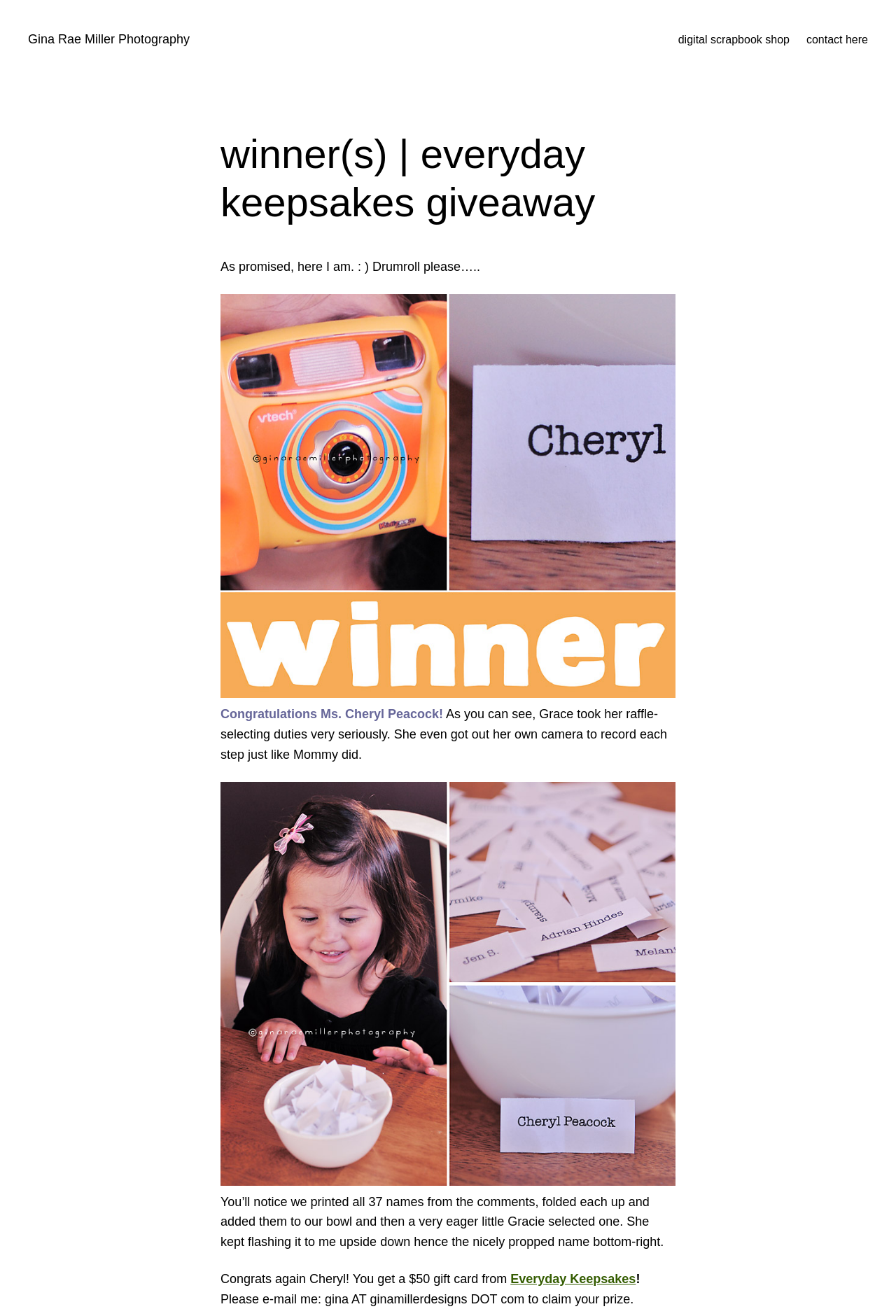Extract the bounding box of the UI element described as: "Partners & Affiliates".

None